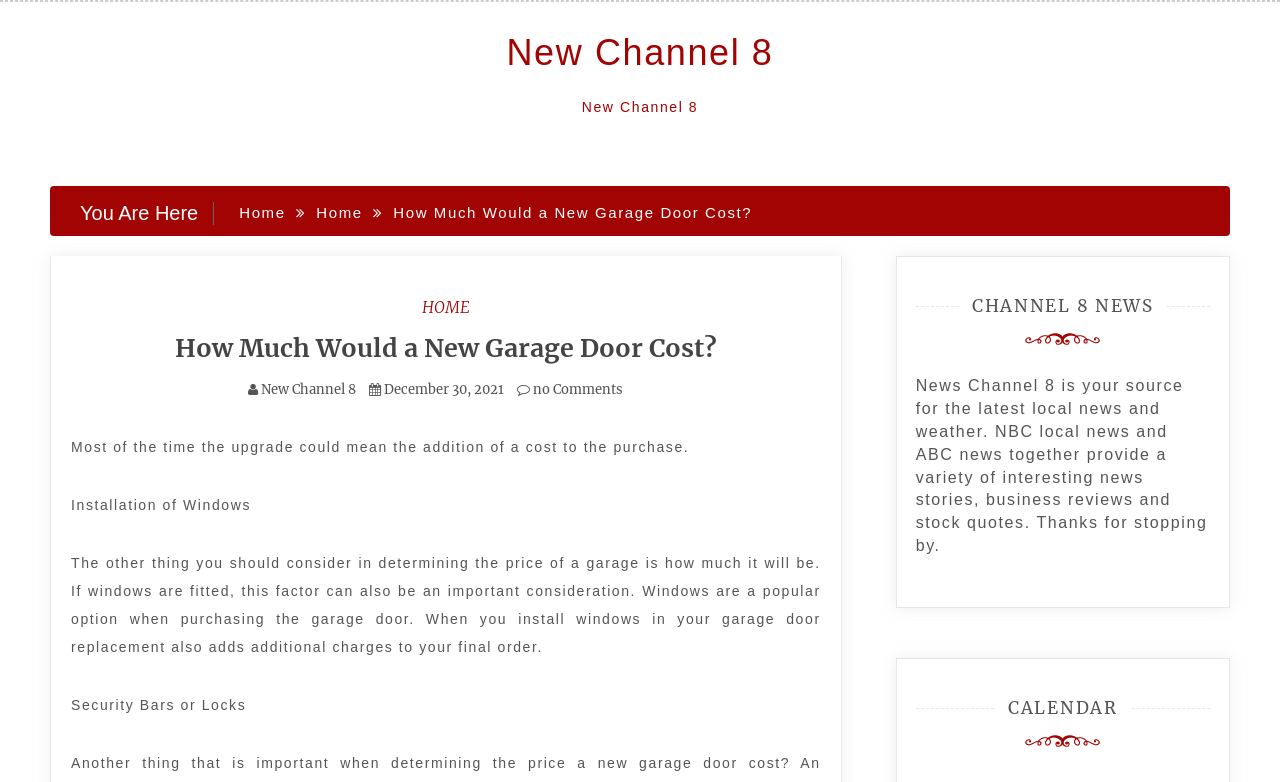Find and extract the text of the primary heading on the webpage.

How Much Would a New Garage Door Cost?